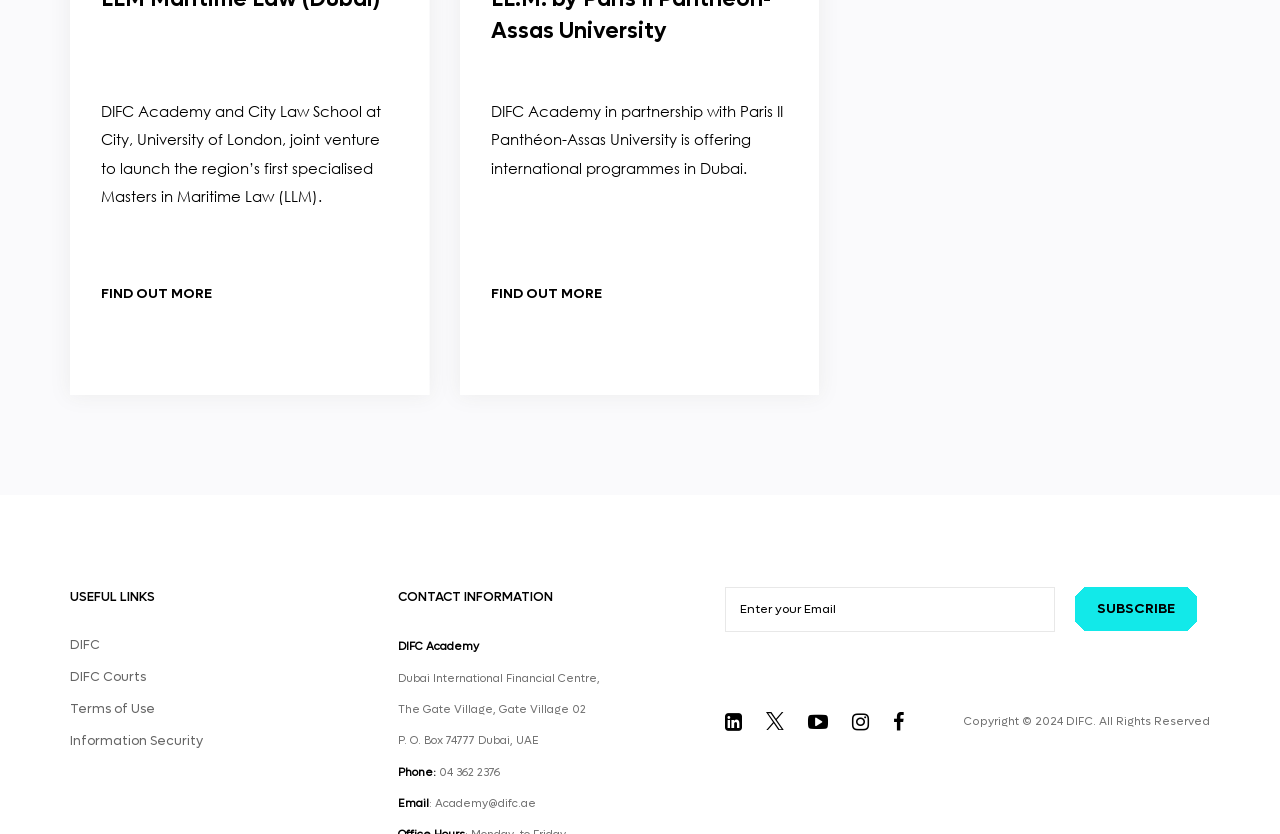Answer with a single word or phrase: 
What is the phone number of DIFC Academy?

04 362 2376